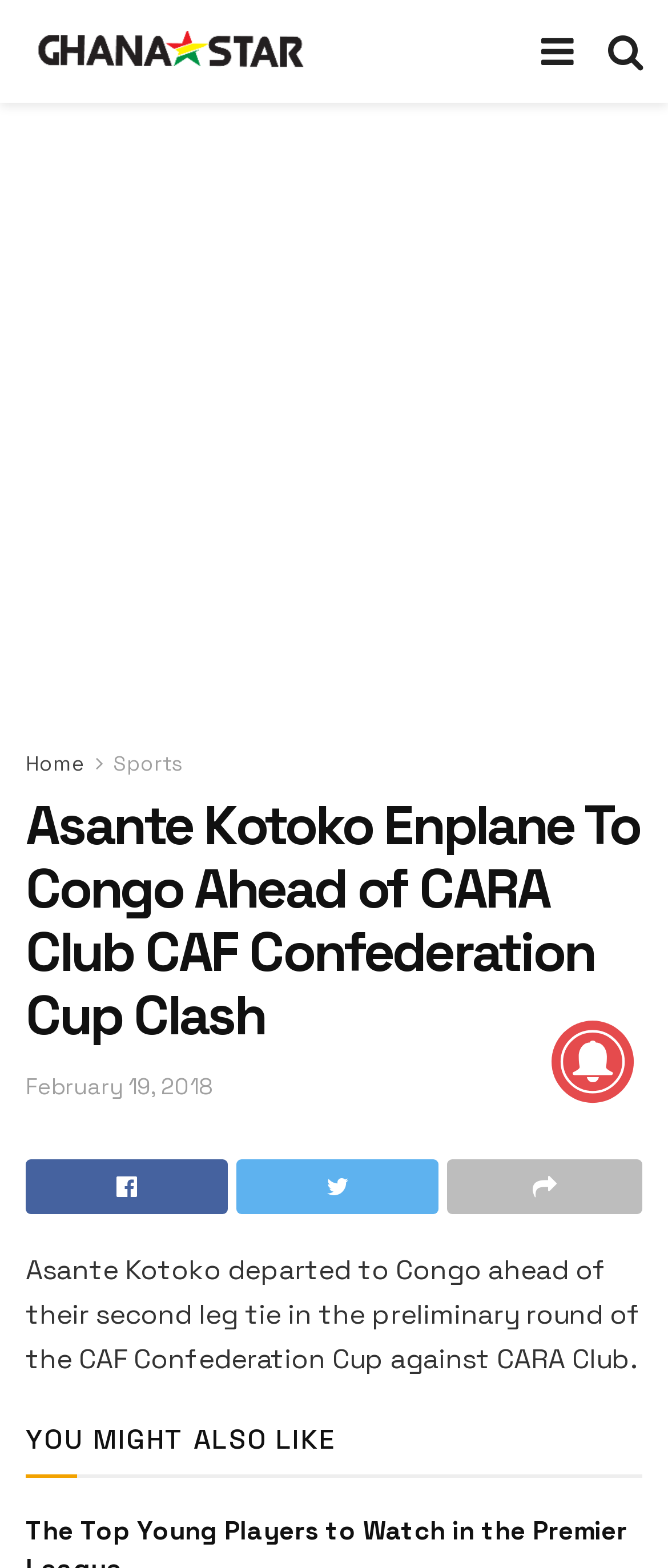Could you please study the image and provide a detailed answer to the question:
How many social media links are there?

There are three social media links, which can be found below the heading of the webpage. They are represented by the link elements with OCR text '', '', and ''.